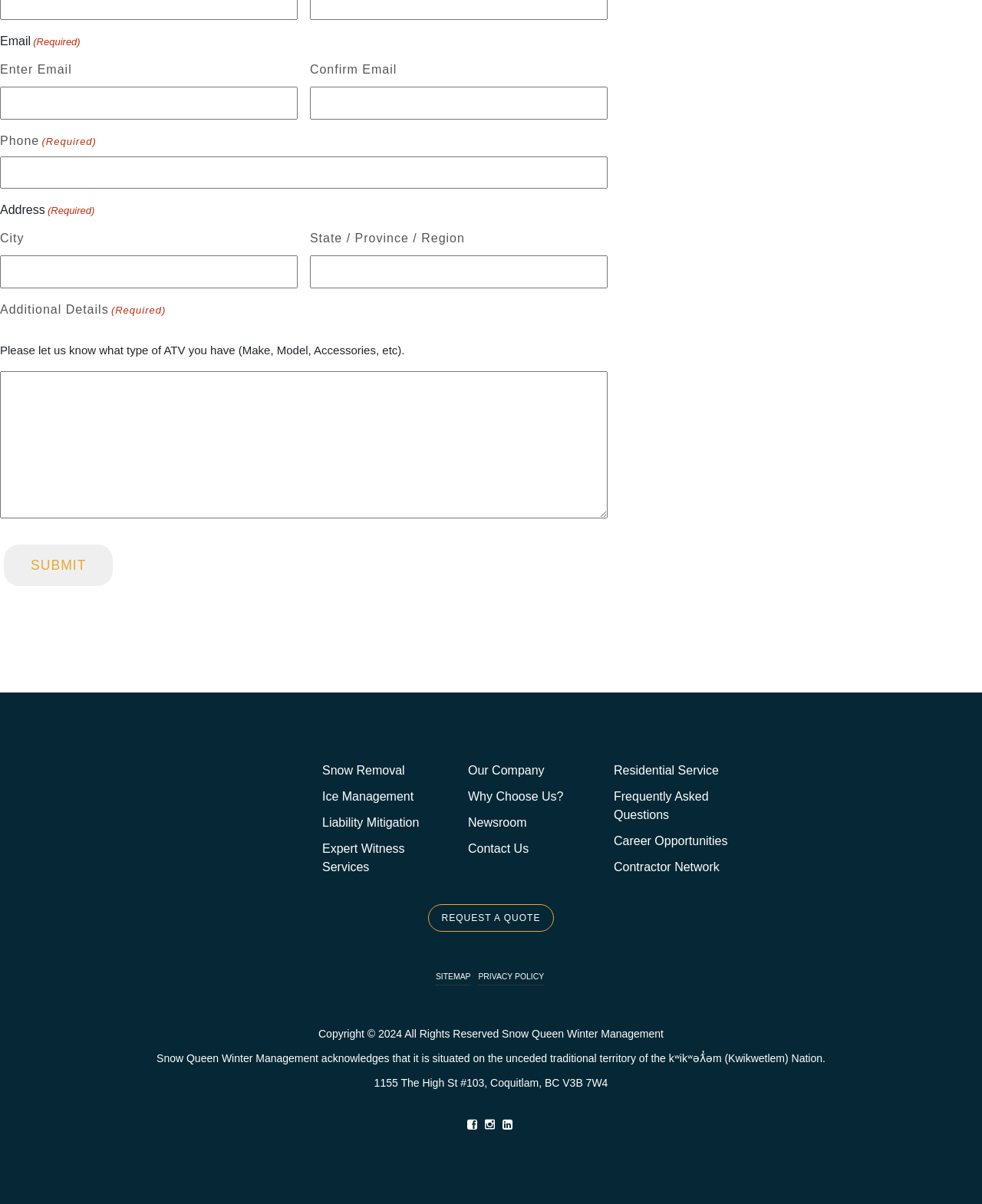What is the company name mentioned at the bottom of the webpage?
Could you answer the question with a detailed and thorough explanation?

The webpage has a footer section that mentions the company name 'Snow Queen Winter Management' along with its address and copyright information.